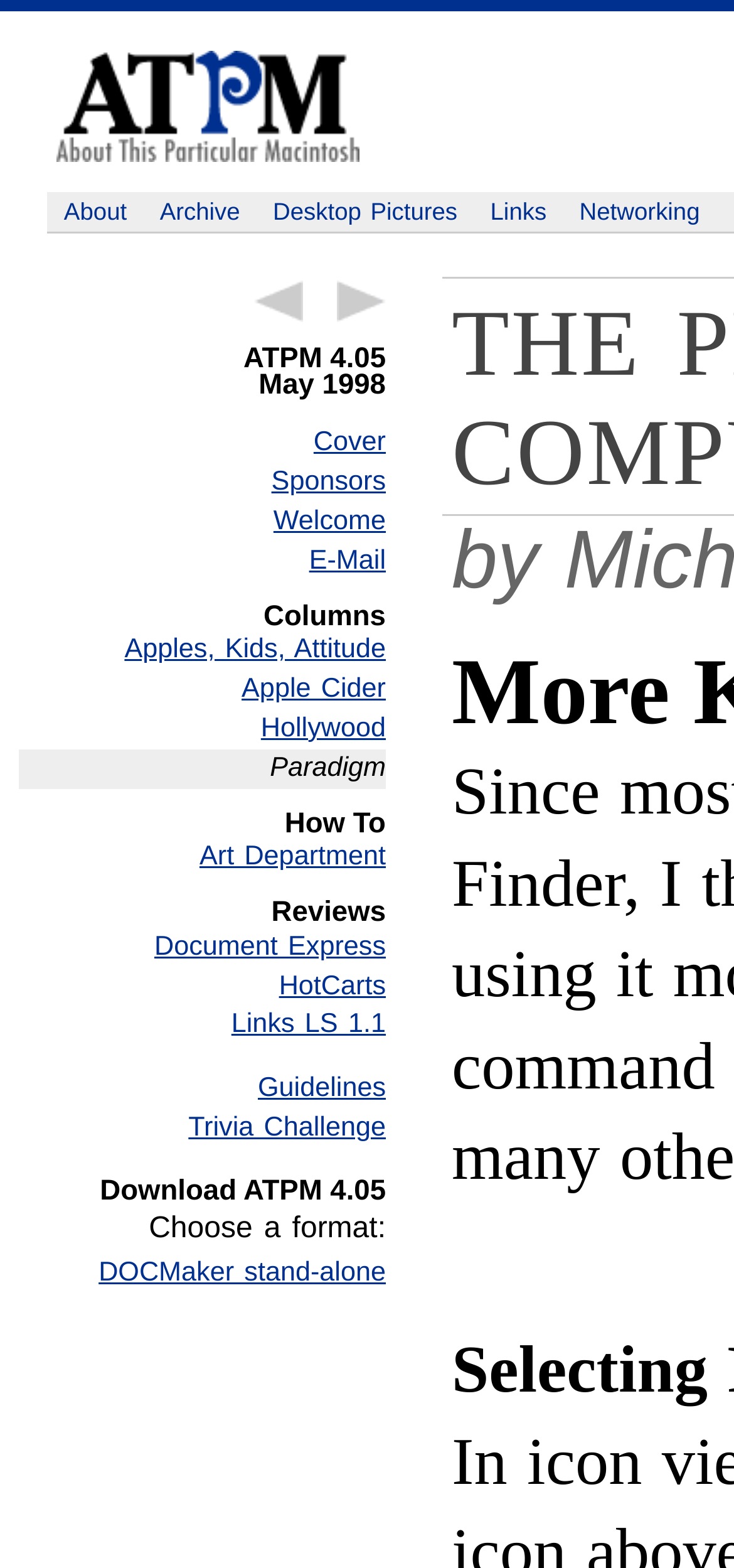Highlight the bounding box coordinates of the element that should be clicked to carry out the following instruction: "go to about this particular macintosh". The coordinates must be given as four float numbers ranging from 0 to 1, i.e., [left, top, right, bottom].

[0.077, 0.032, 0.49, 0.103]